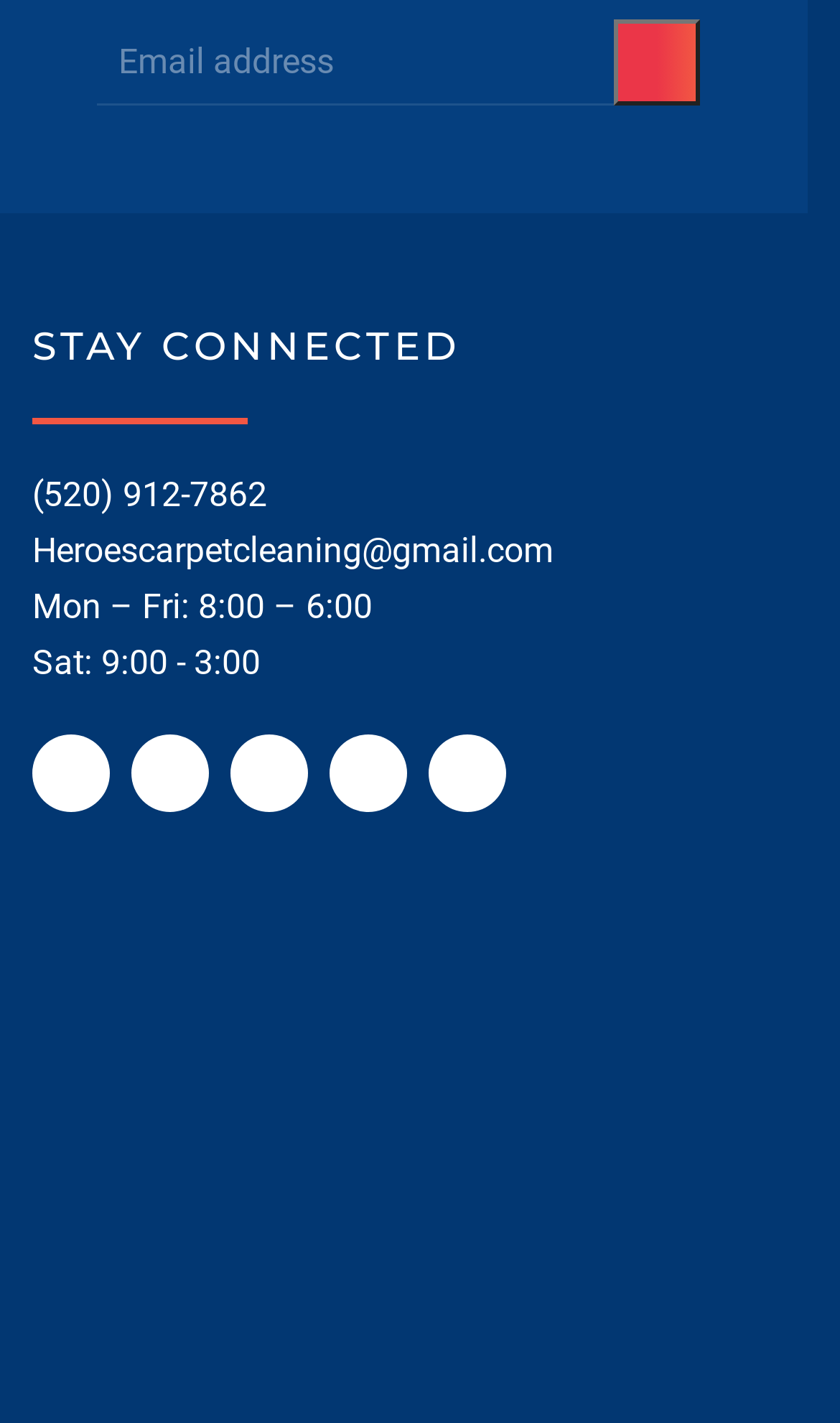Give a one-word or one-phrase response to the question: 
What is the required field on the webpage?

Email address